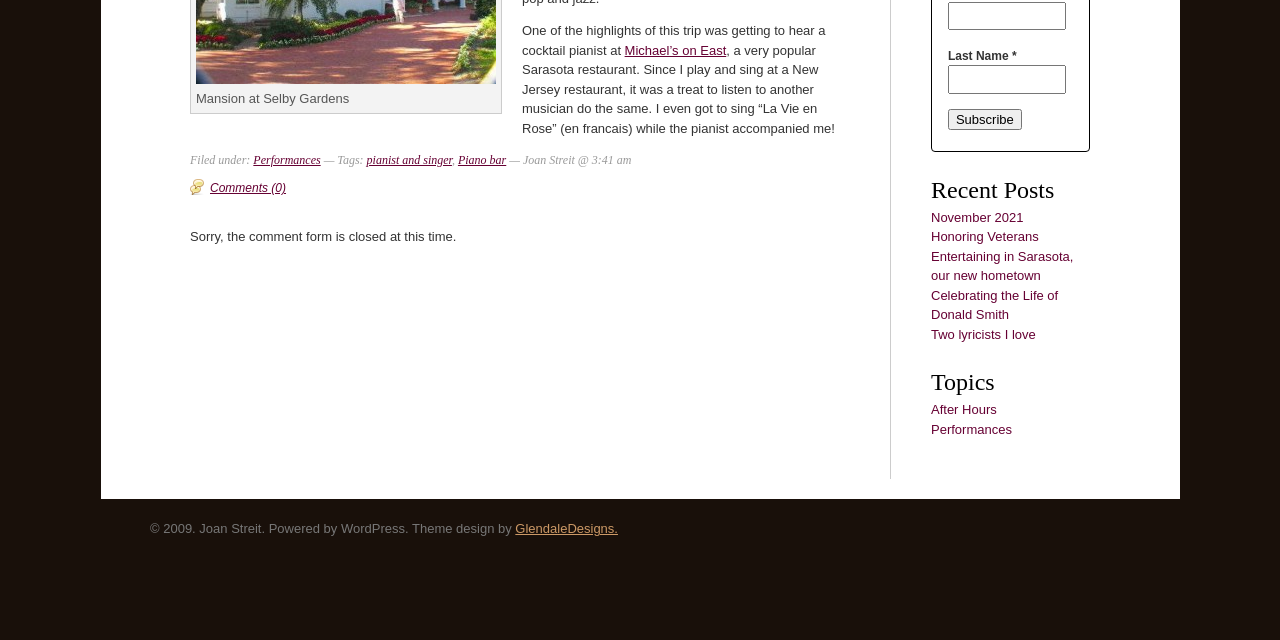Locate the bounding box for the described UI element: "Two lyricists I love". Ensure the coordinates are four float numbers between 0 and 1, formatted as [left, top, right, bottom].

[0.727, 0.511, 0.809, 0.534]